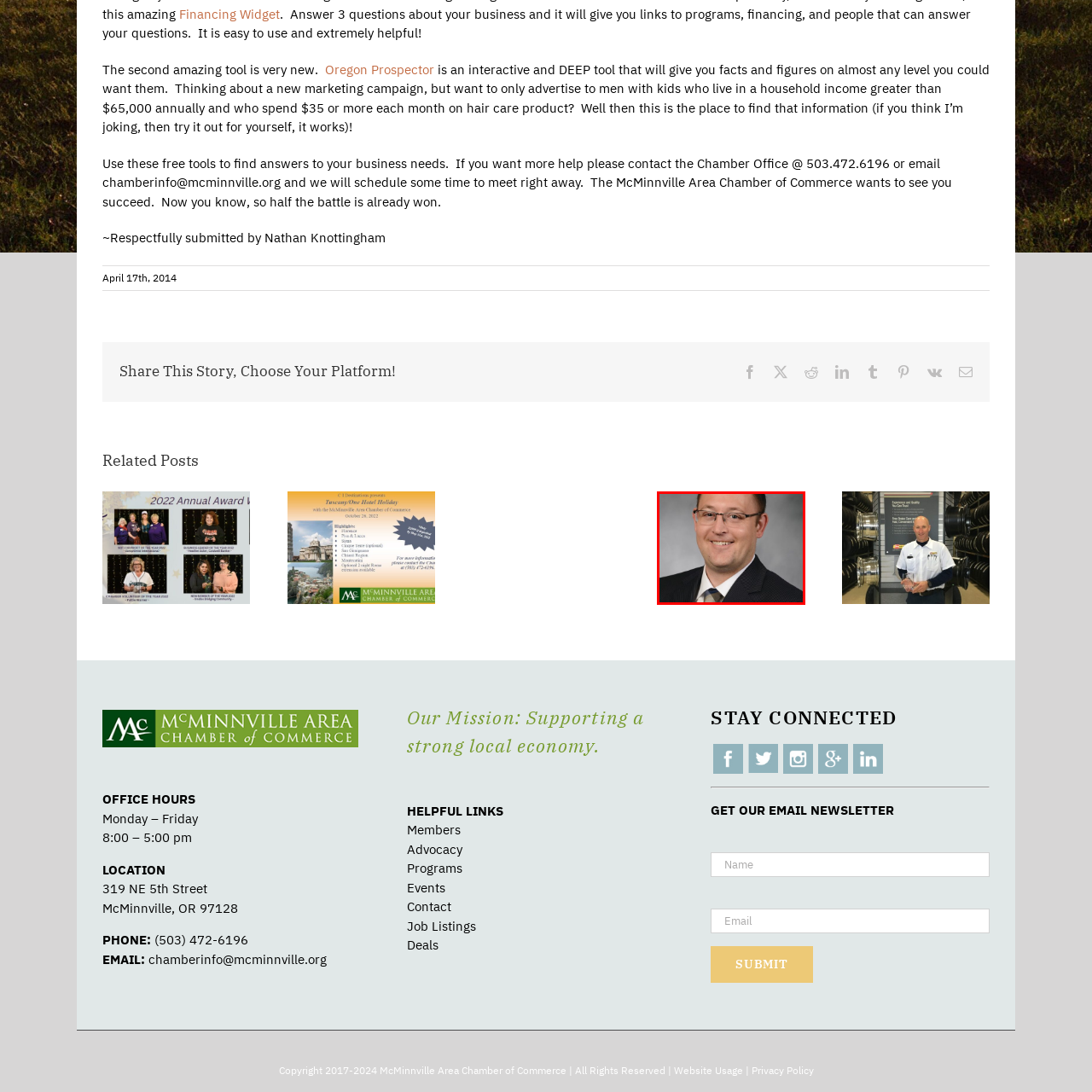Focus on the content within the red bounding box and answer this question using a single word or phrase: What values does the Chamber of Commerce reflect?

Professionalism and warmth